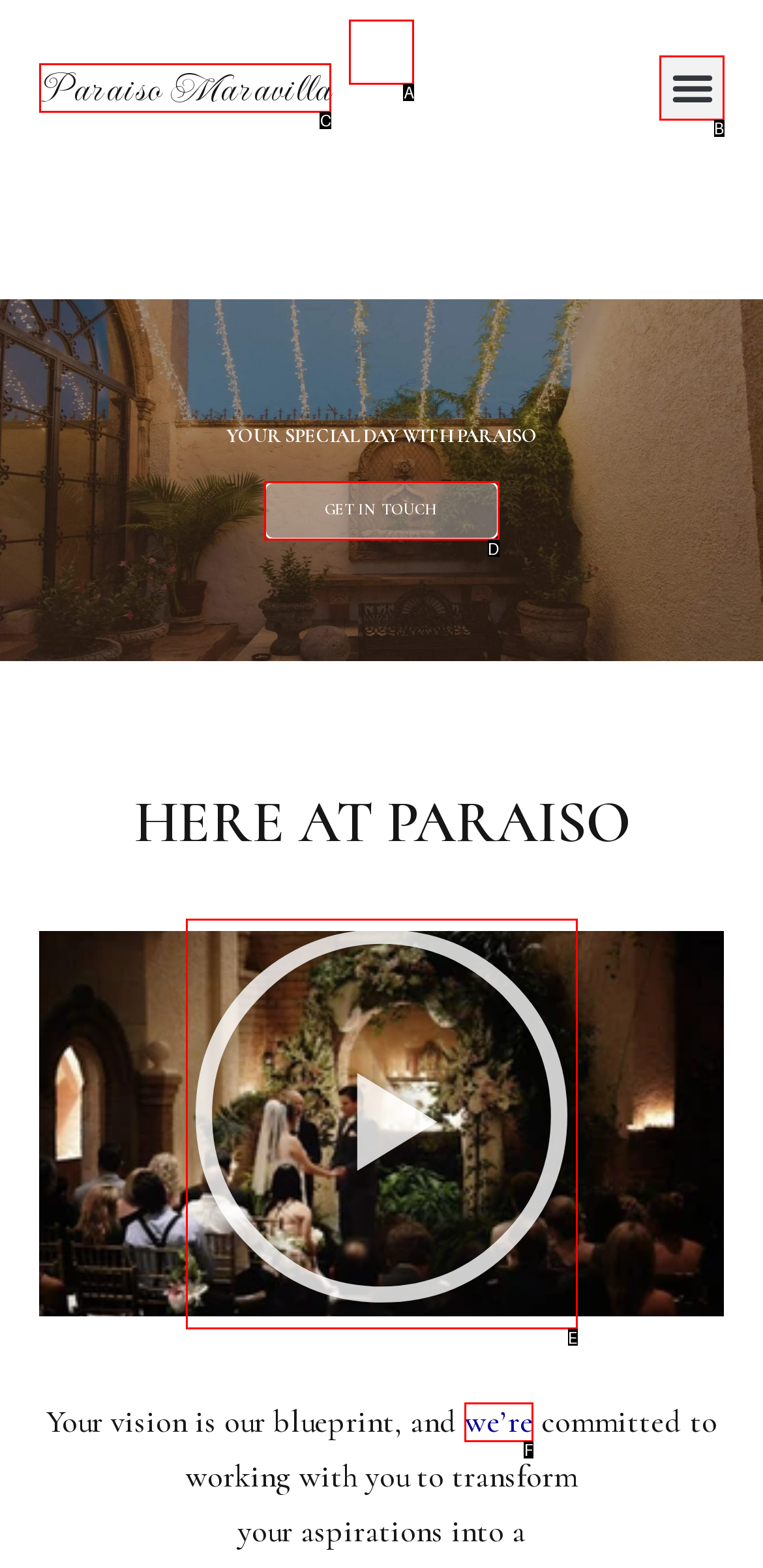Match the following description to the correct HTML element: Paraiso Maravilla Indicate your choice by providing the letter.

C